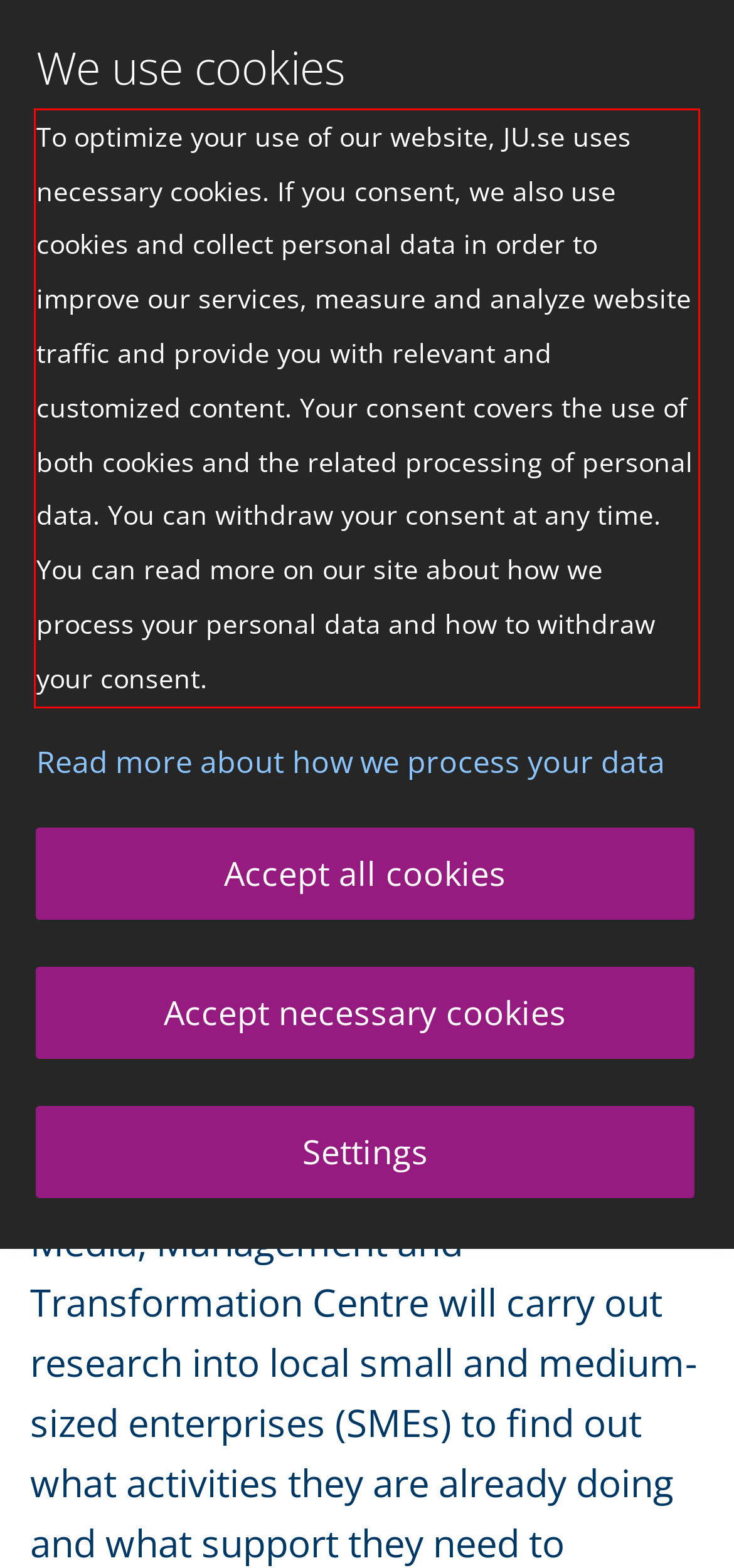You are given a screenshot of a webpage with a UI element highlighted by a red bounding box. Please perform OCR on the text content within this red bounding box.

To optimize your use of our website, JU.se uses necessary cookies. If you consent, we also use cookies and collect personal data in order to improve our services, measure and analyze website traffic and provide you with relevant and customized content. Your consent covers the use of both cookies and the related processing of personal data. You can withdraw your consent at any time. You can read more on our site about how we process your personal data and how to withdraw your consent.